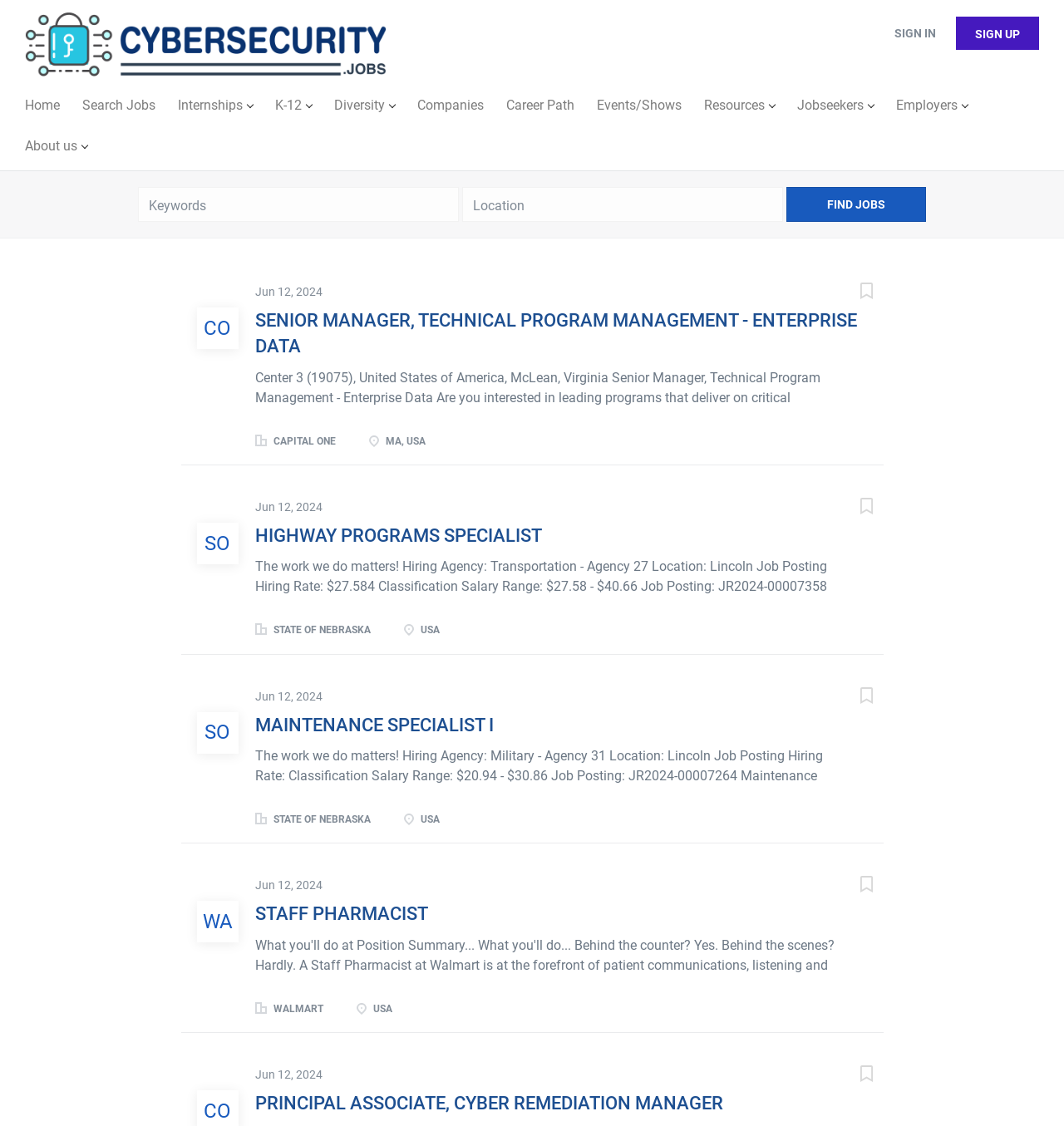Return the bounding box coordinates of the UI element that corresponds to this description: "K-12". The coordinates must be given as four float numbers in the range of 0 and 1, [left, top, right, bottom].

[0.251, 0.079, 0.301, 0.115]